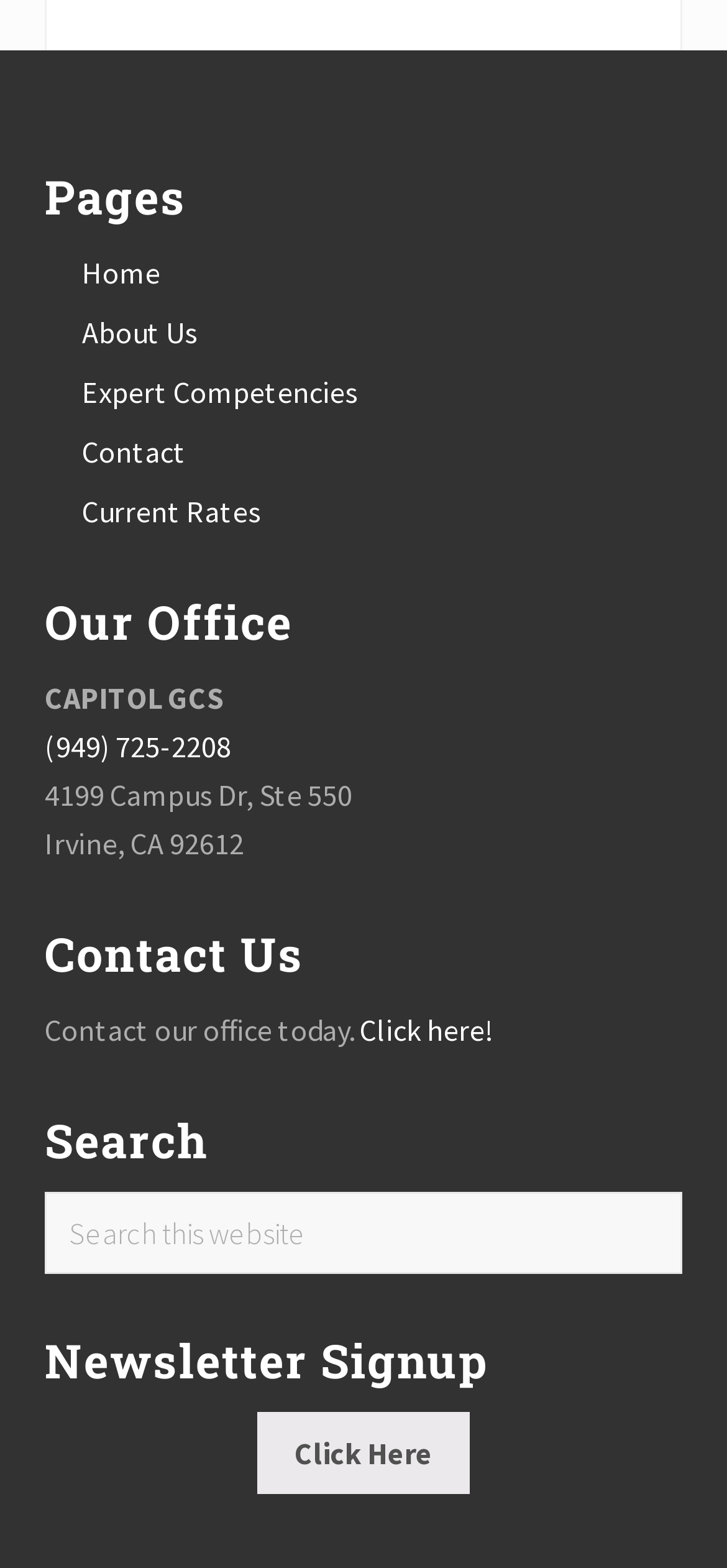What is the phone number of the office?
Using the information from the image, provide a comprehensive answer to the question.

The phone number of the office can be found in the 'Our Office' section, where it is written as a link '(949) 725-2208'.